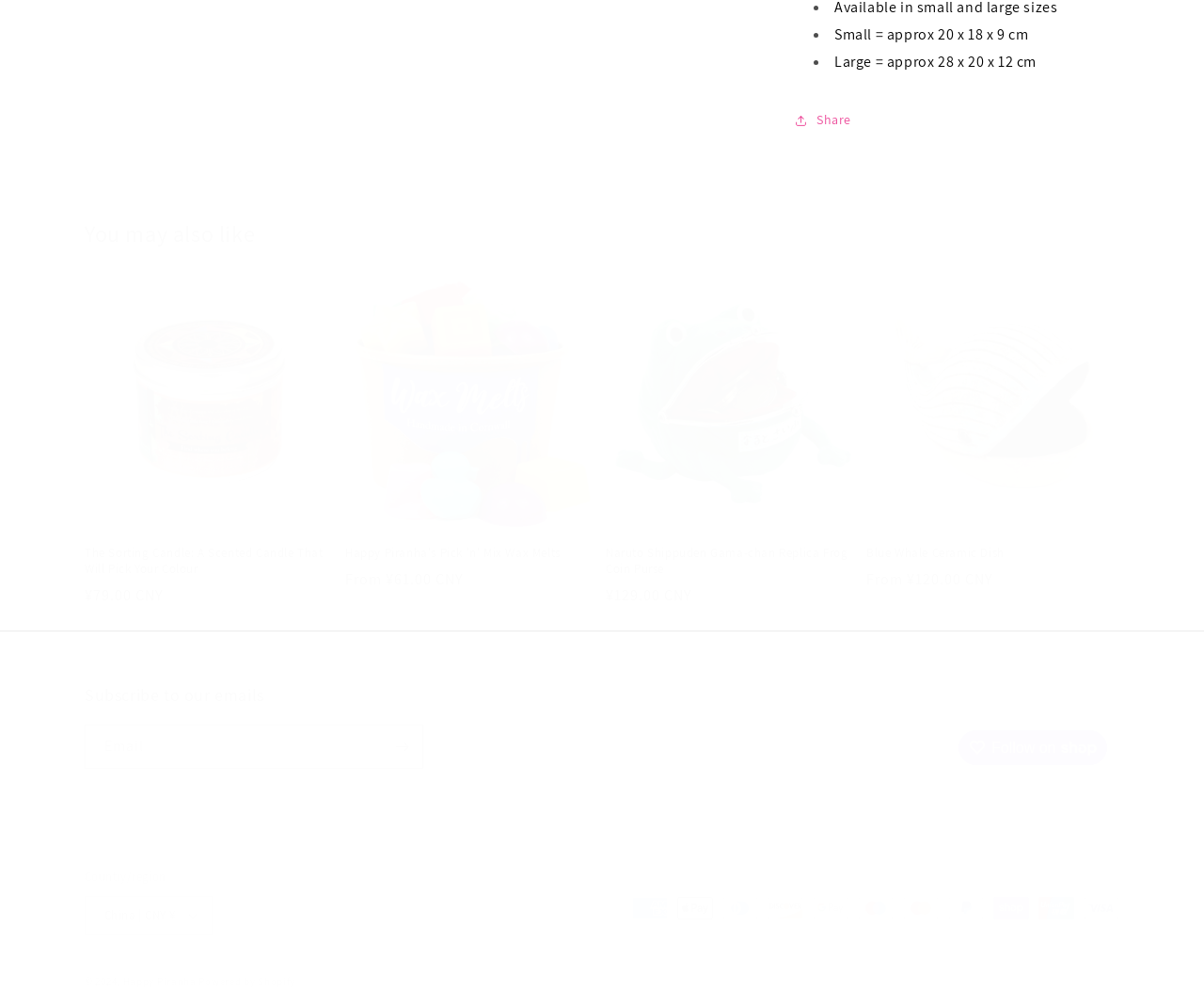Identify the bounding box of the UI element that matches this description: "Share".

[0.66, 0.099, 0.707, 0.14]